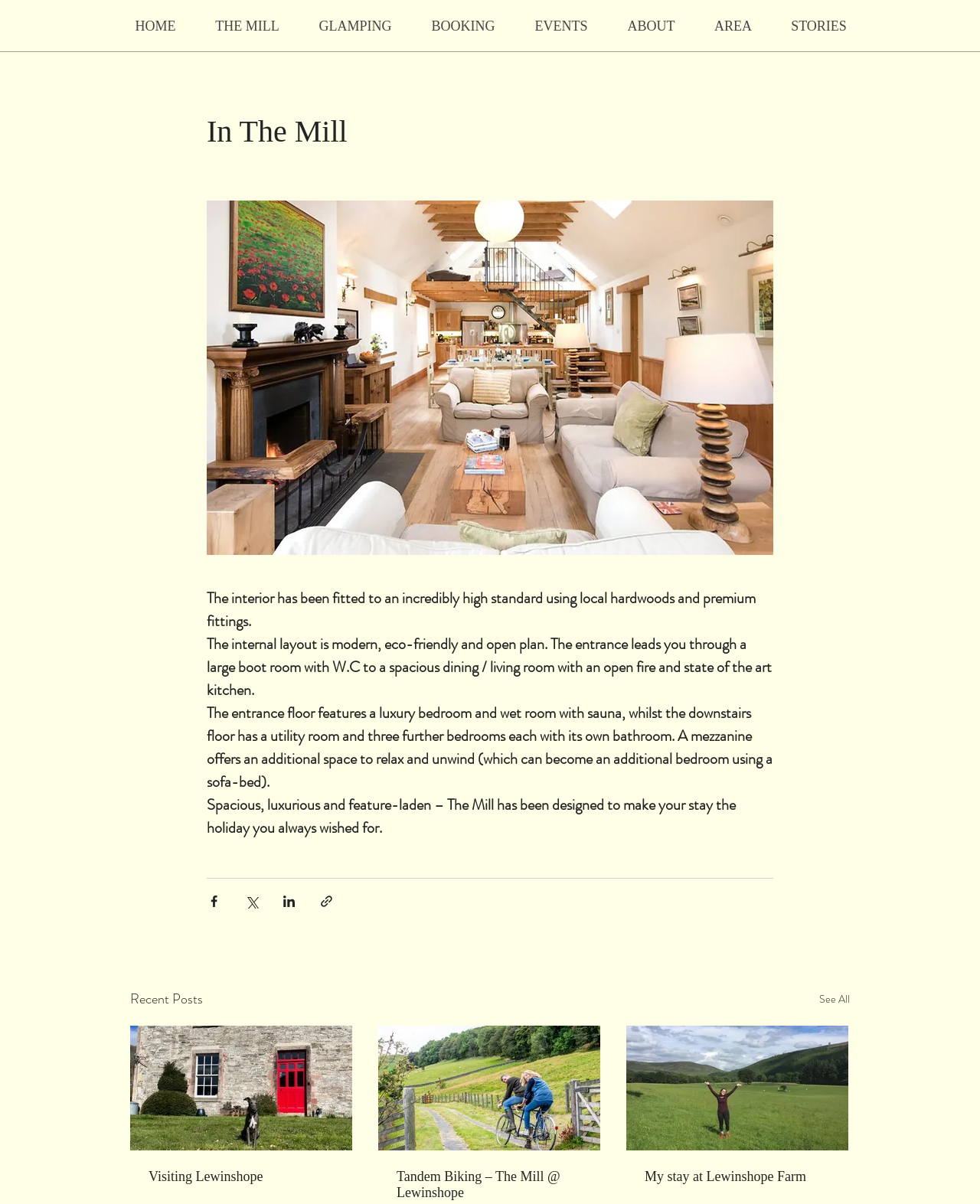What is the theme of the Recent Posts section?
Provide a well-explained and detailed answer to the question.

The Recent Posts section appears to be related to Lewinshope, as all the links in this section mention Lewinshope, such as 'Visiting Lewinshope' and 'My stay at Lewinshope Farm'.